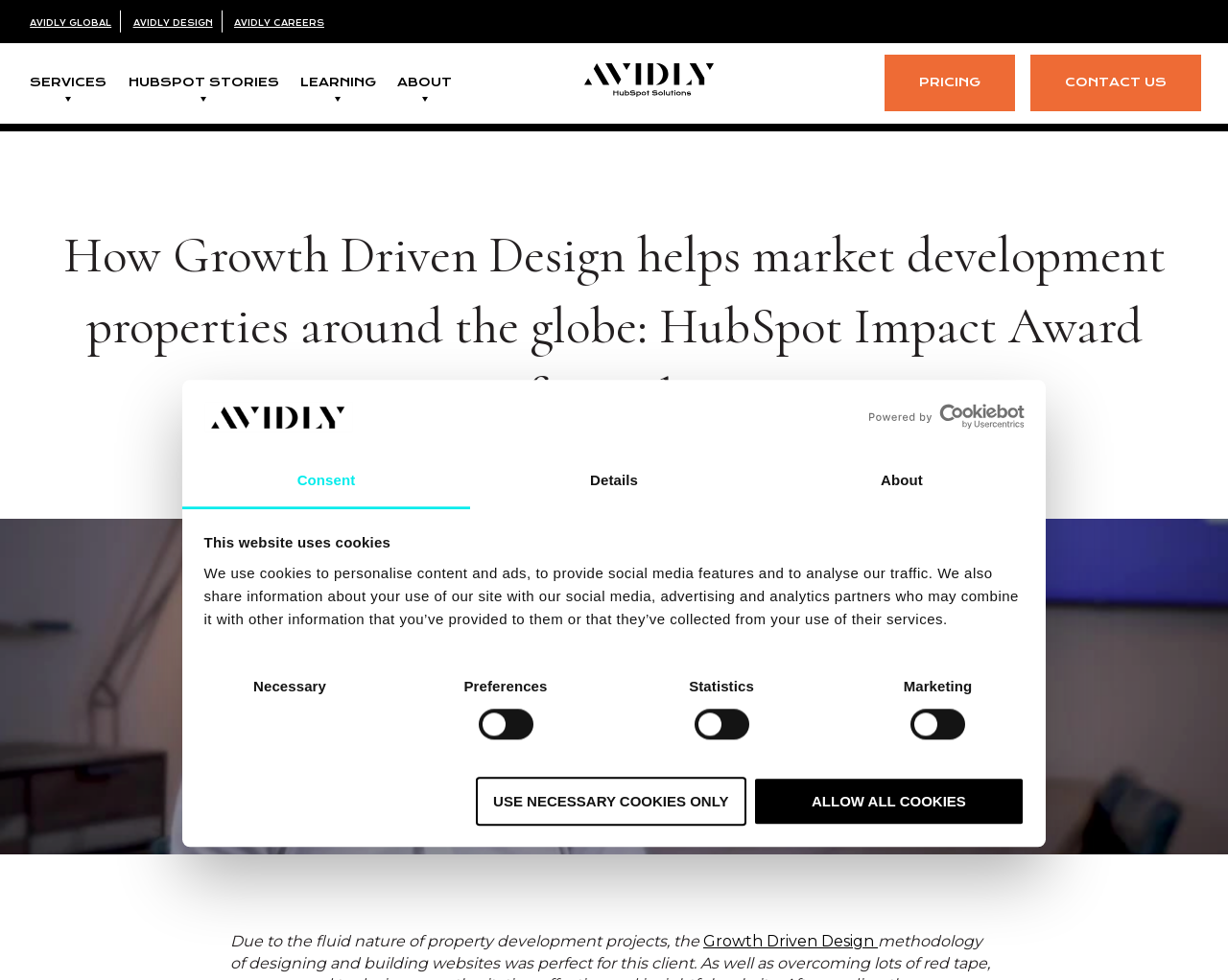Find the bounding box coordinates of the element's region that should be clicked in order to follow the given instruction: "Open the AVIDLY GLOBAL link". The coordinates should consist of four float numbers between 0 and 1, i.e., [left, top, right, bottom].

[0.024, 0.019, 0.091, 0.029]